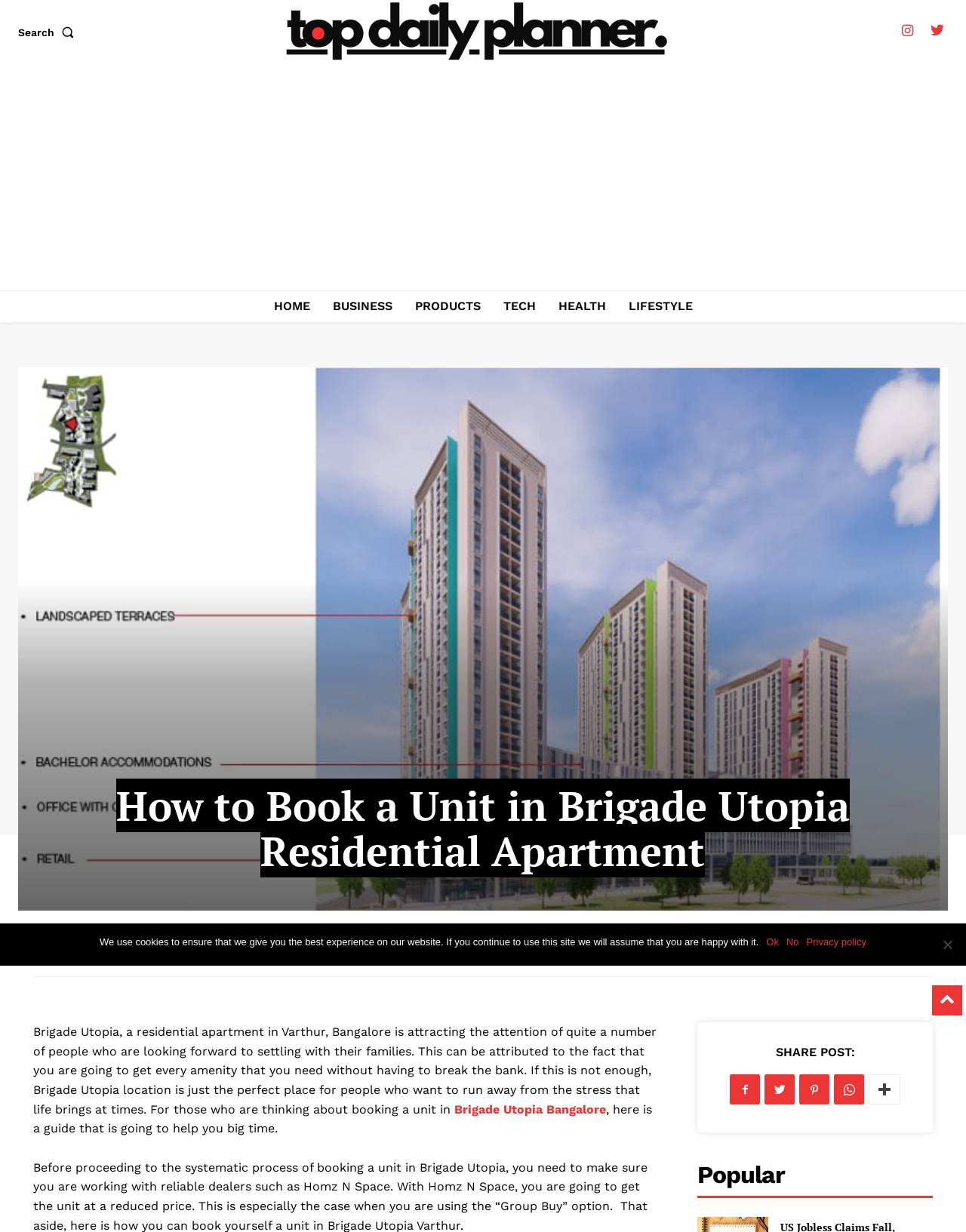Identify and generate the primary title of the webpage.

How to Book a Unit in Brigade Utopia Residential Apartment